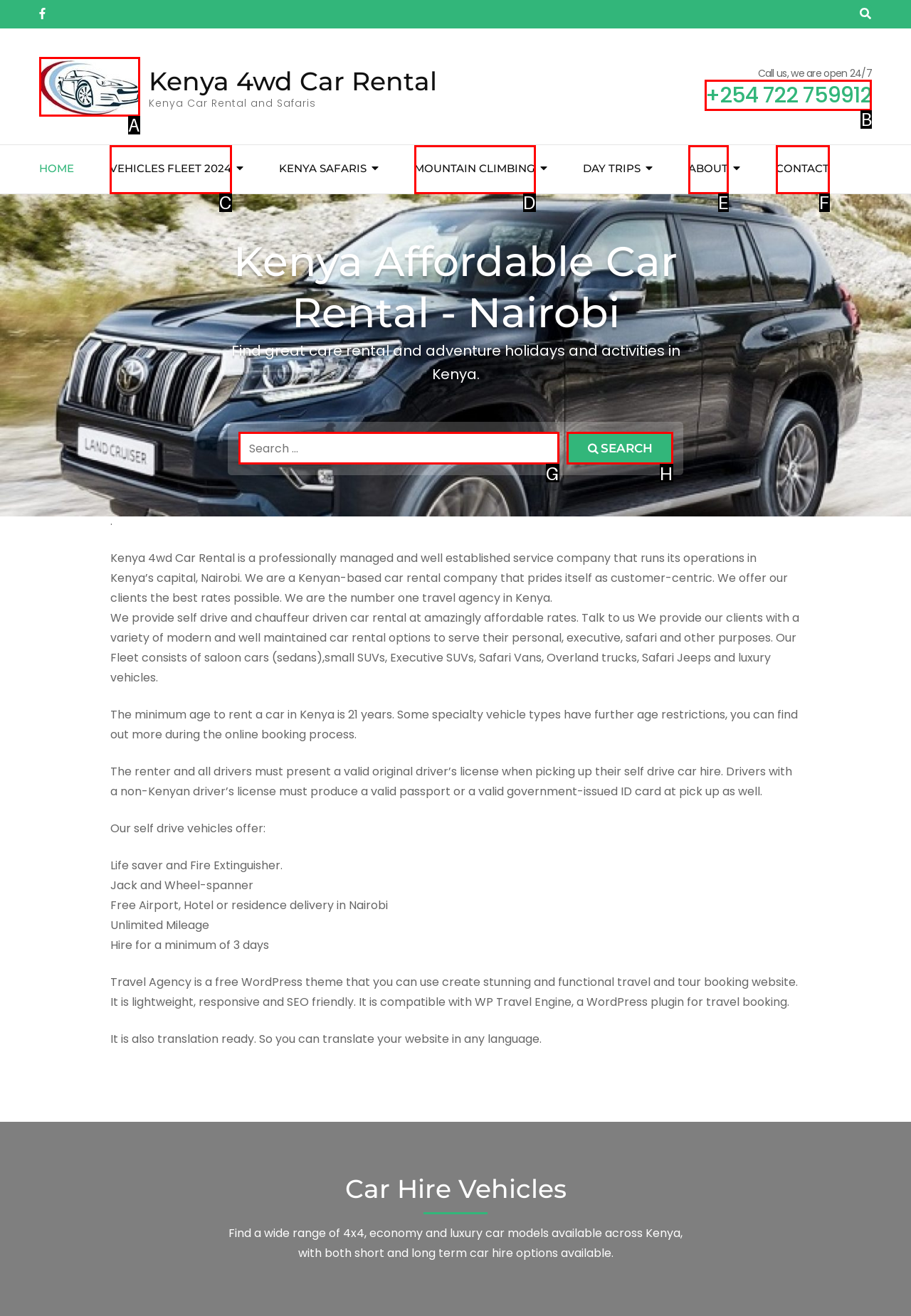Which letter corresponds to the correct option to complete the task: View MAP?
Answer with the letter of the chosen UI element.

None